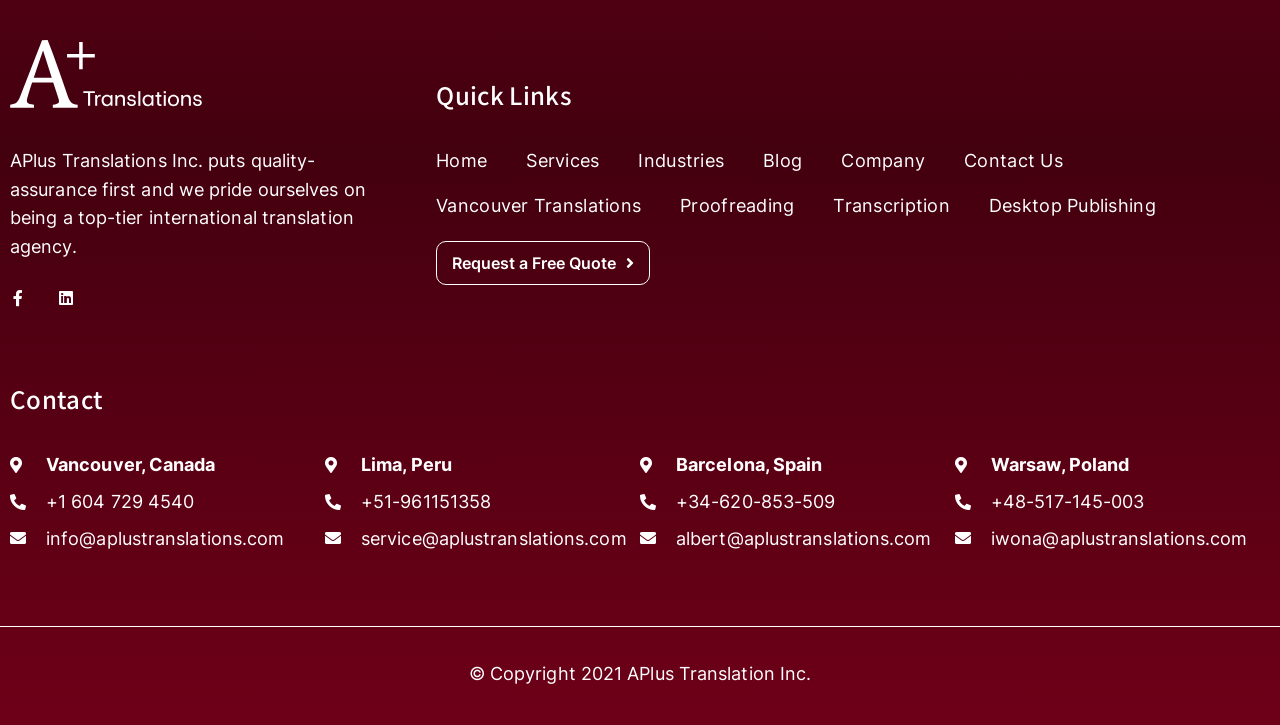What social media platforms are linked?
Please provide a single word or phrase answer based on the image.

Facebook and LinkedIn